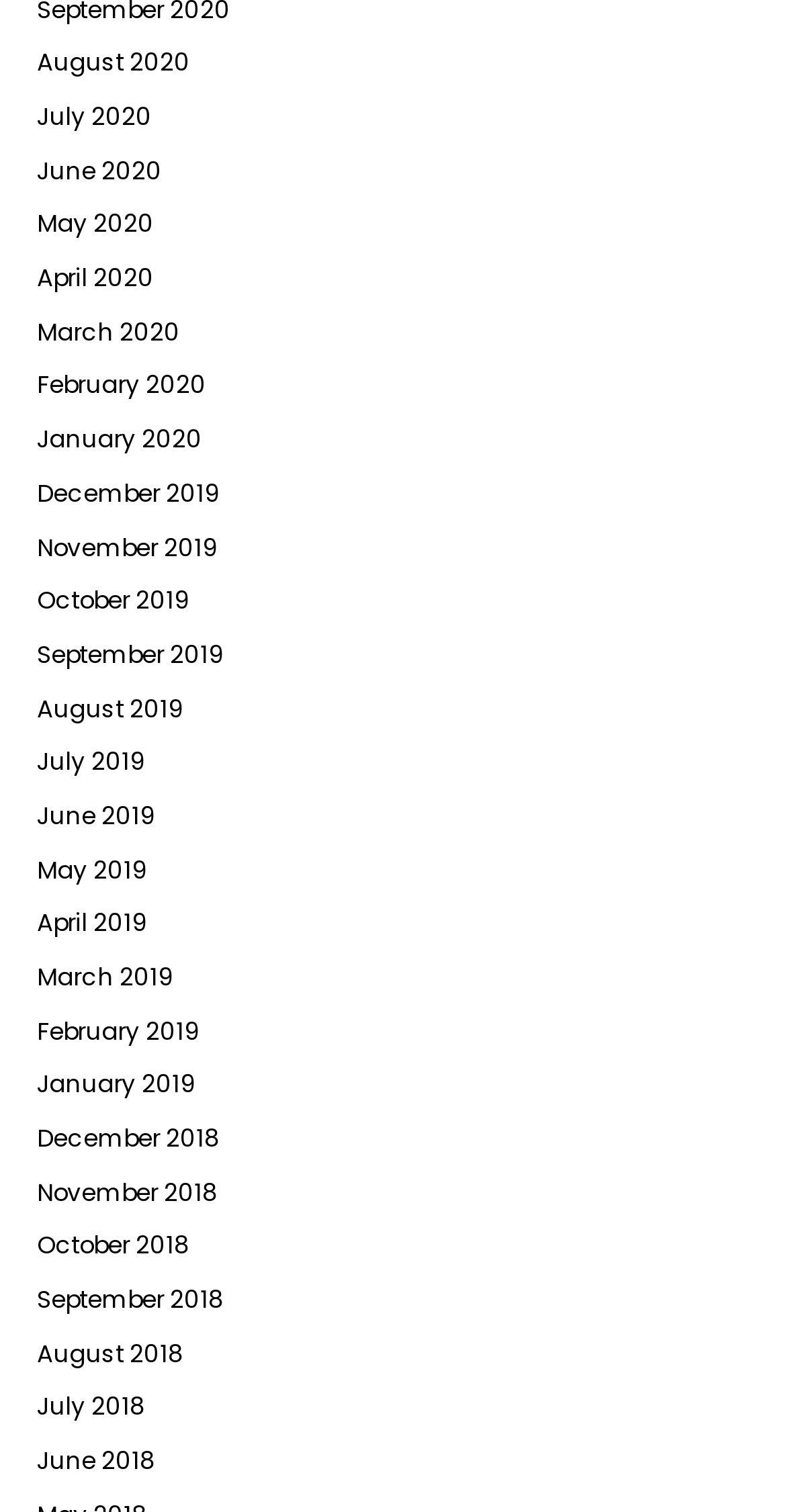What is the earliest month listed?
Answer the question based on the image using a single word or a brief phrase.

December 2018